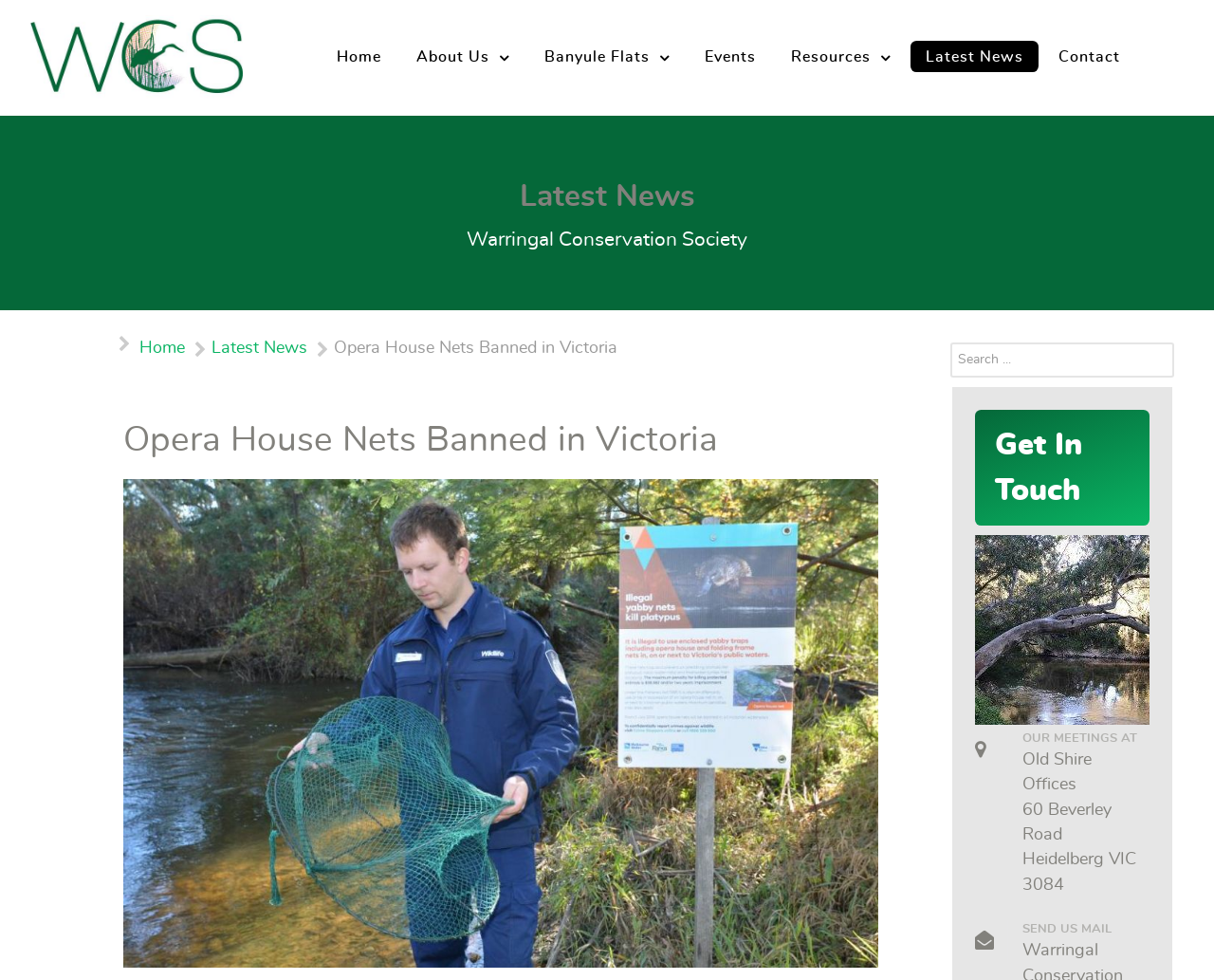Generate a thorough explanation of the webpage's elements.

The webpage is about the Warringal Conservation Society, which actively advocates for the Banyule natural environment. At the top left, there is a logo image of "Supra" with a corresponding link. To the right of the logo, there is a navigation menu with links to "Home", "About Us", "Banyule Flats", "Events", "Resources", "Latest News", and "Contact". 

Below the navigation menu, the title "Warringal Conservation Society" is prominently displayed. Underneath the title, there is a breadcrumbs navigation section with links to "Home" and "Latest News", followed by the title "Opera House Nets Banned in Victoria". 

On the right side of the page, there is a search box with a label "Search" and a corresponding text input field. 

Further down the page, there is a section titled "Get In Touch" with the society's meeting location and address listed, including "Old Shire Offices", "60 Beverley Road", "Heidelberg VIC 3084". There is also a note about sending mail to the society.